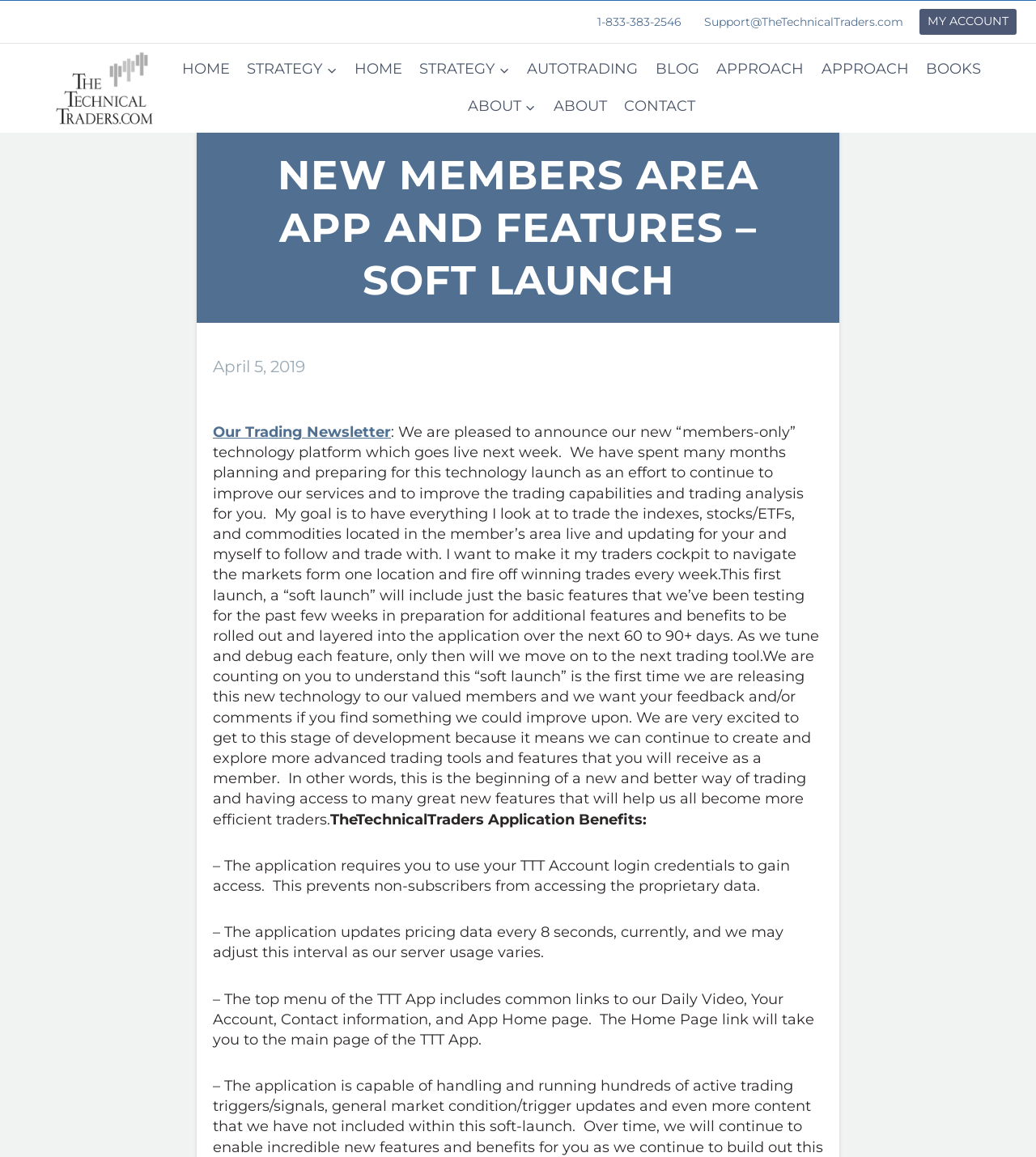Can you specify the bounding box coordinates for the region that should be clicked to fulfill this instruction: "Click the 'MY ACCOUNT' link".

[0.887, 0.008, 0.981, 0.03]